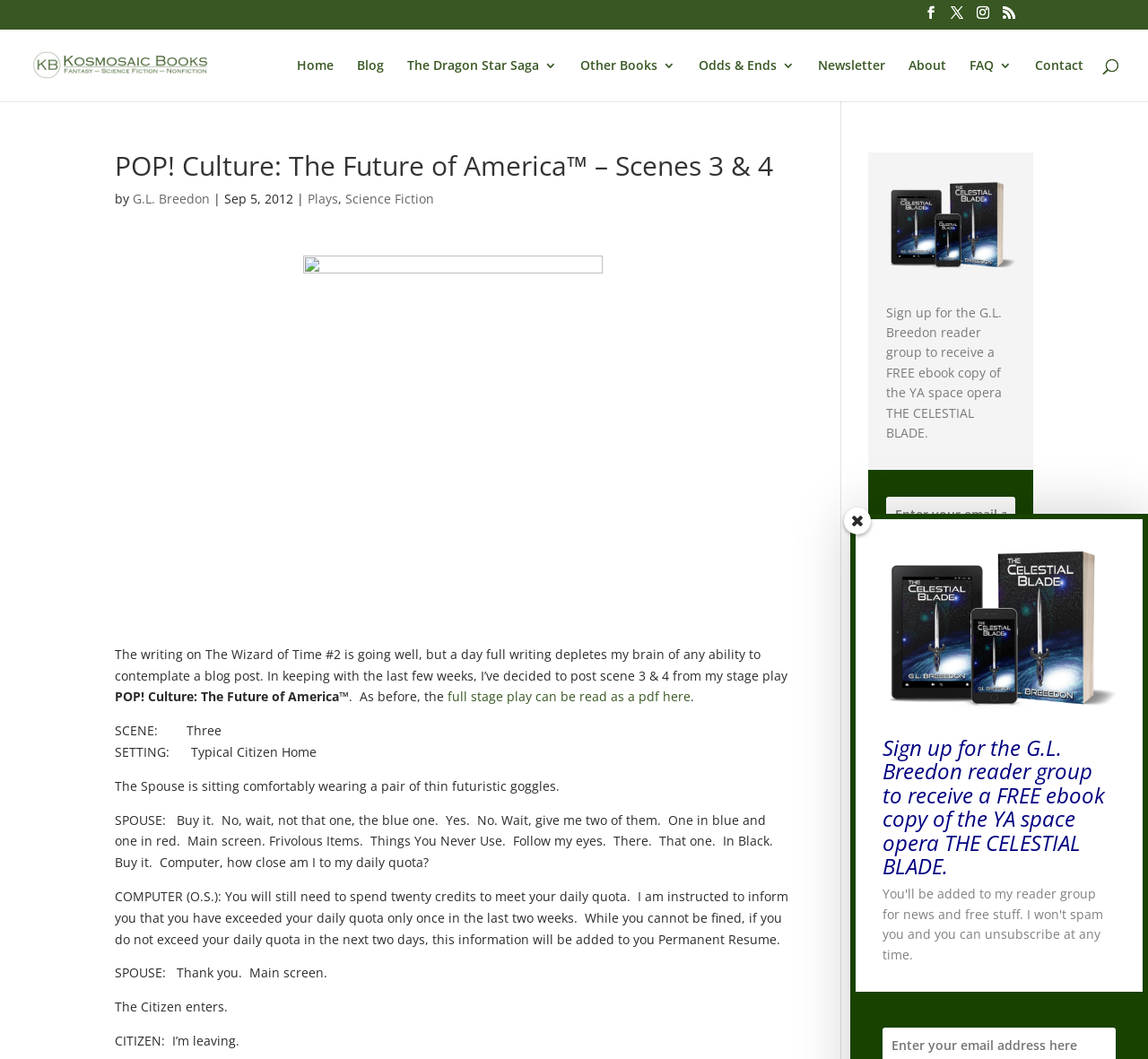Reply to the question below using a single word or brief phrase:
How many archives are there?

12